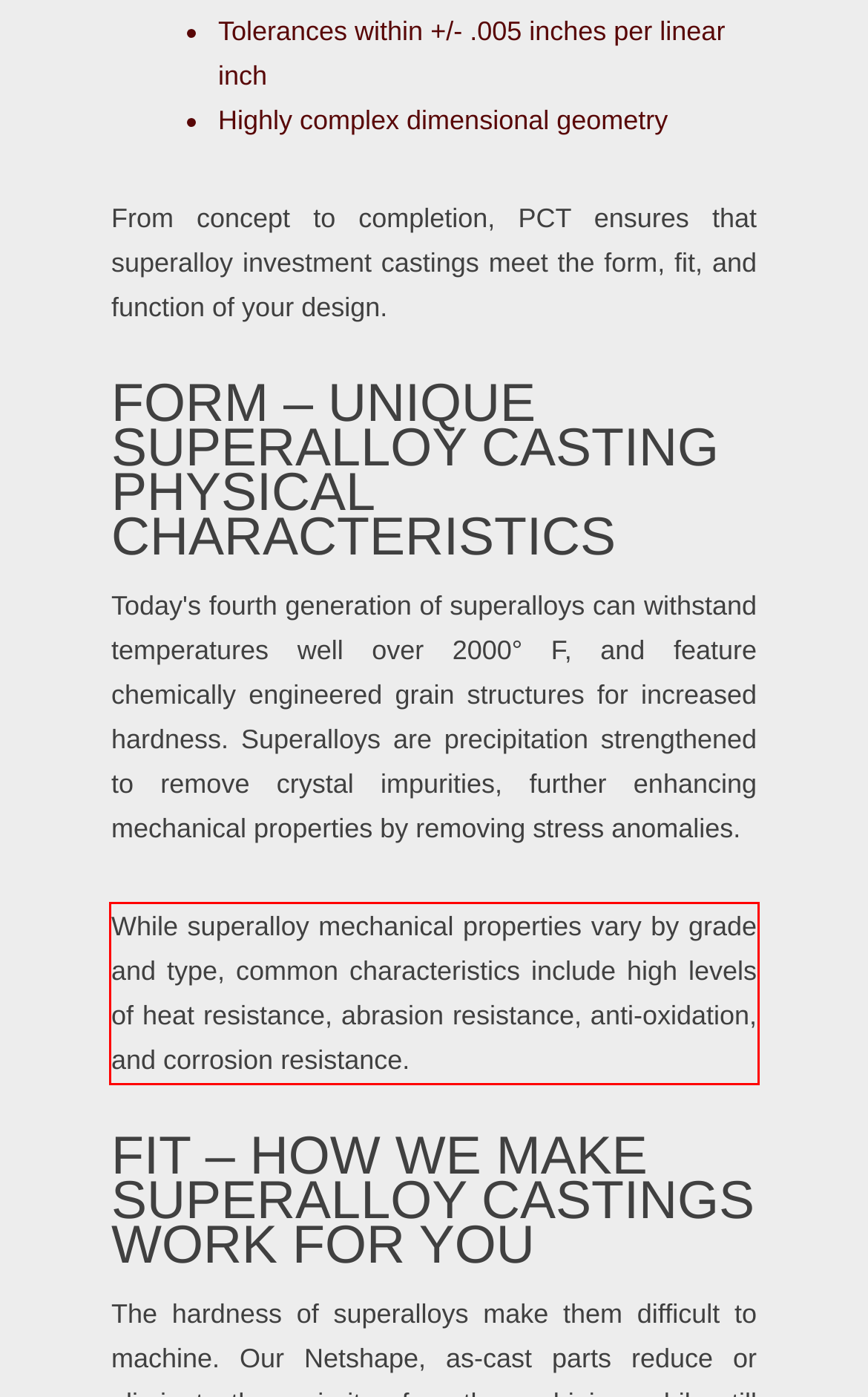Using the provided screenshot of a webpage, recognize the text inside the red rectangle bounding box by performing OCR.

While superalloy mechanical properties vary by grade and type, common characteristics include high levels of heat resistance, abrasion resistance, anti-oxidation, and corrosion resistance.